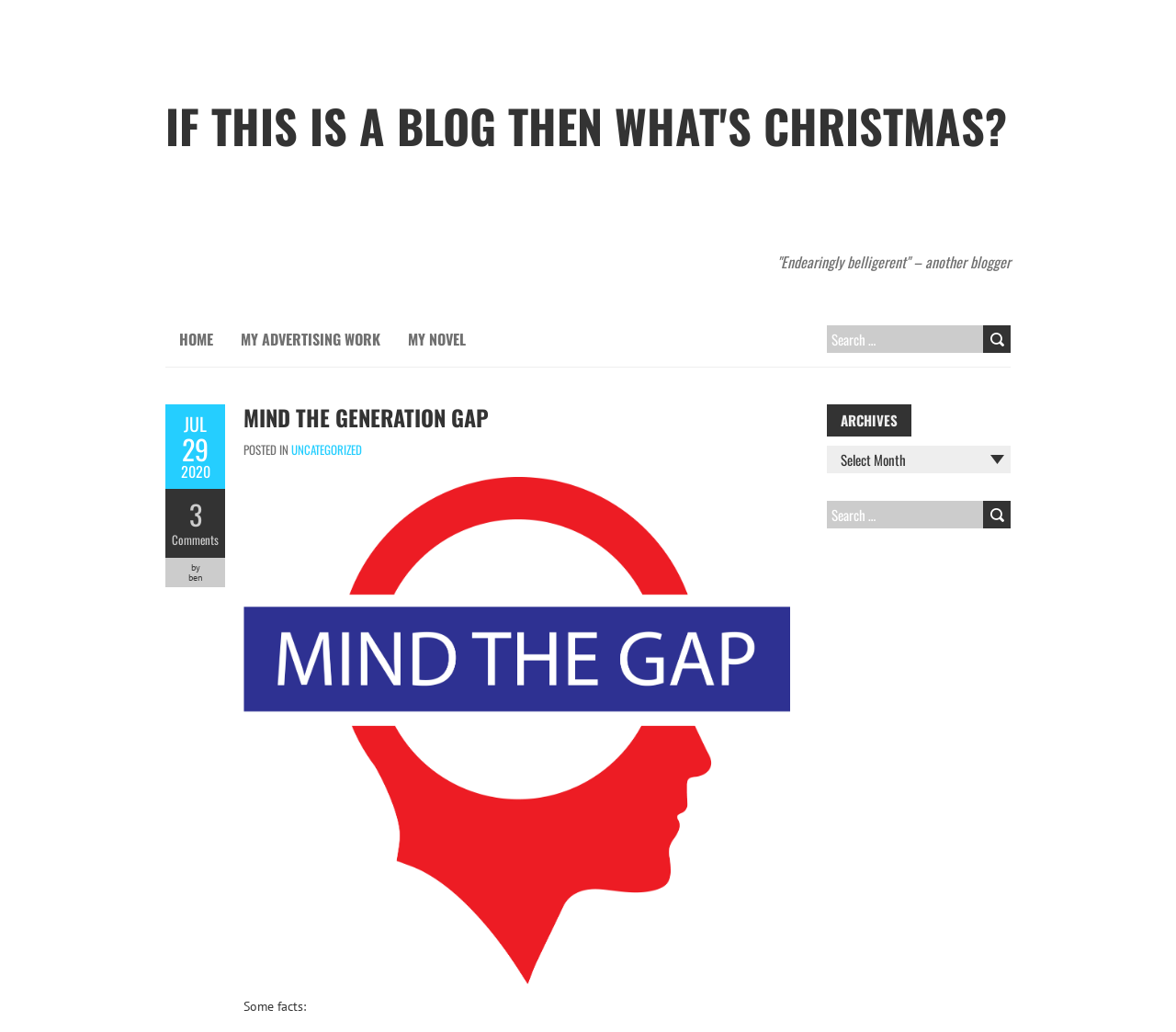Please give a short response to the question using one word or a phrase:
What is the name of the blogger?

ben